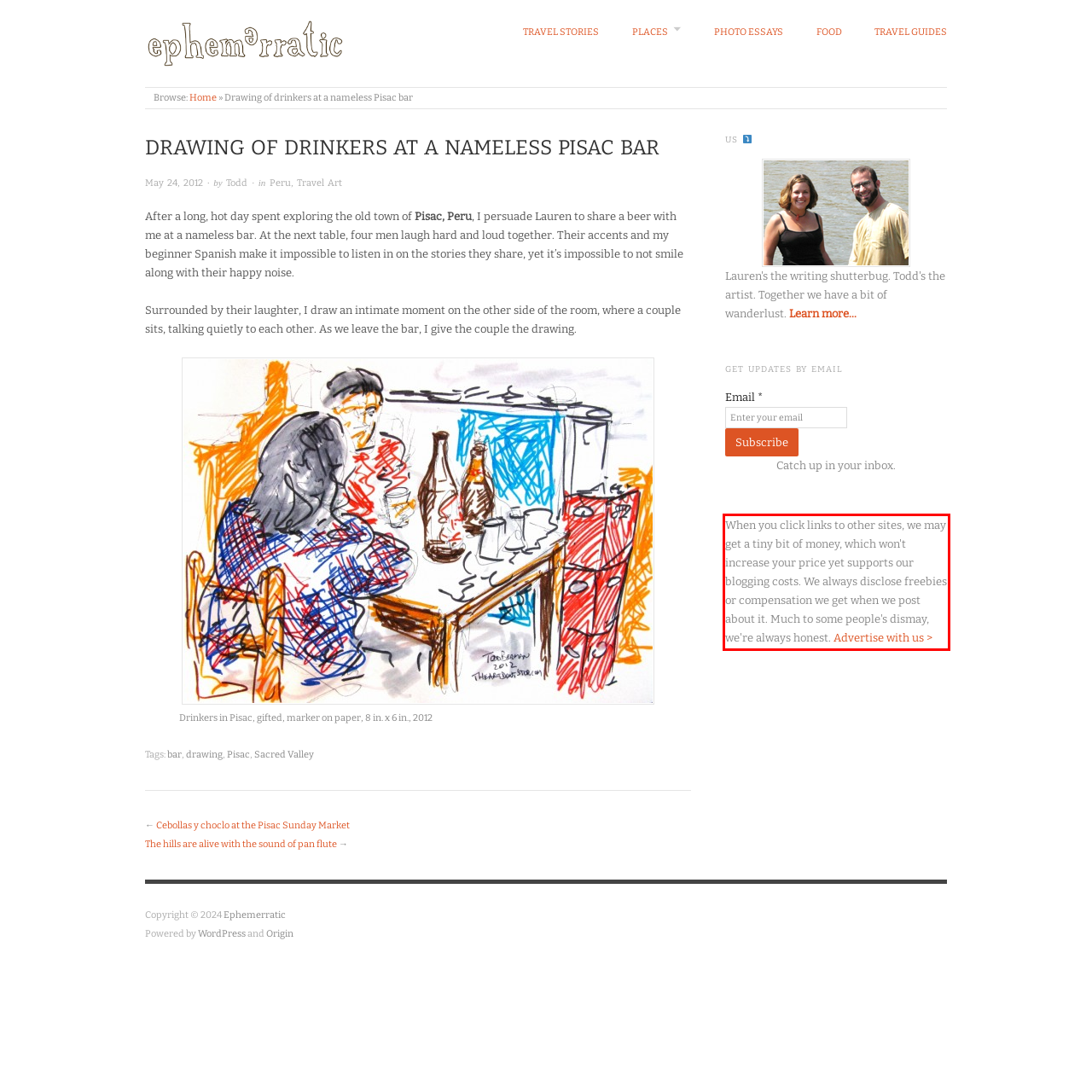Given a webpage screenshot with a red bounding box, perform OCR to read and deliver the text enclosed by the red bounding box.

When you click links to other sites, we may get a tiny bit of money, which won't increase your price yet supports our blogging costs. We always disclose freebies or compensation we get when we post about it. Much to some people's dismay, we're always honest. Advertise with us >